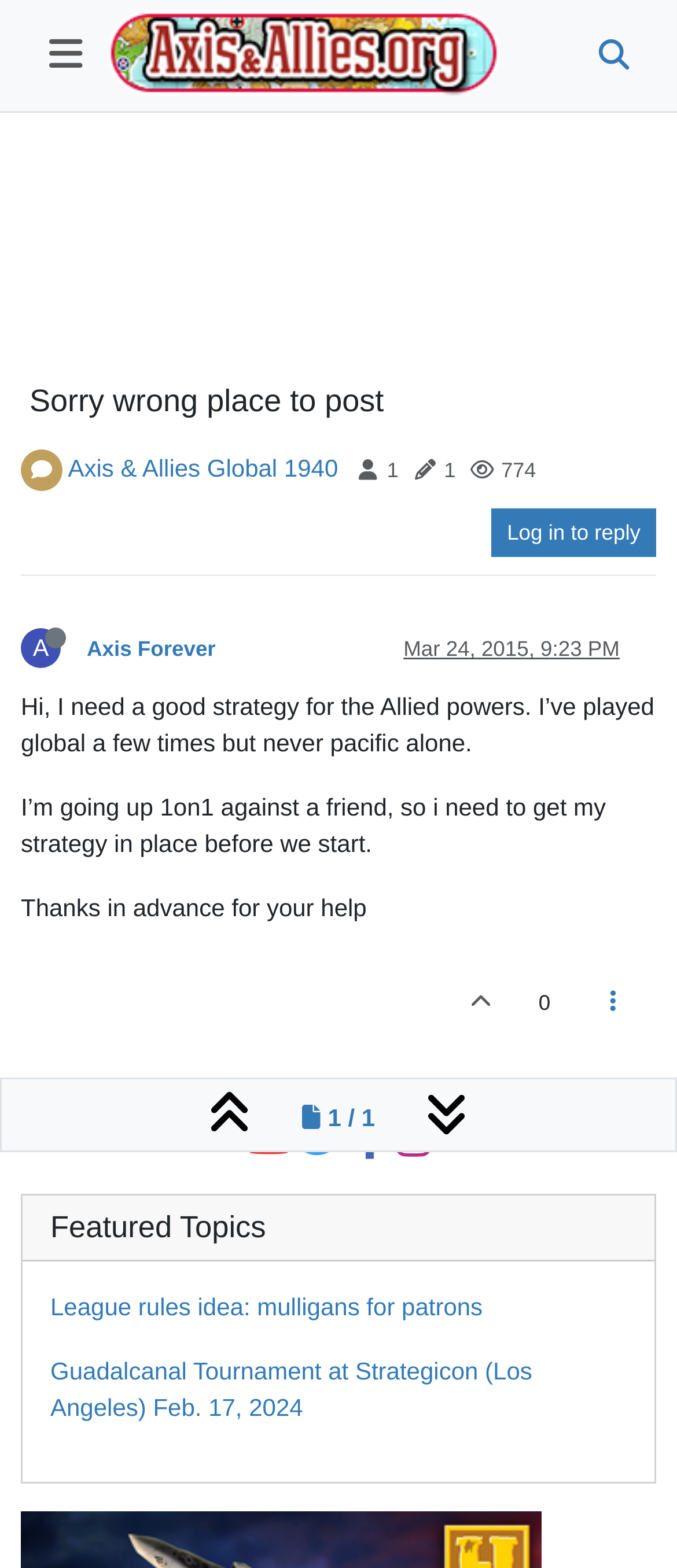Determine the bounding box coordinates of the clickable element to complete this instruction: "Open district logo". Provide the coordinates in the format of four float numbers between 0 and 1, [left, top, right, bottom].

None